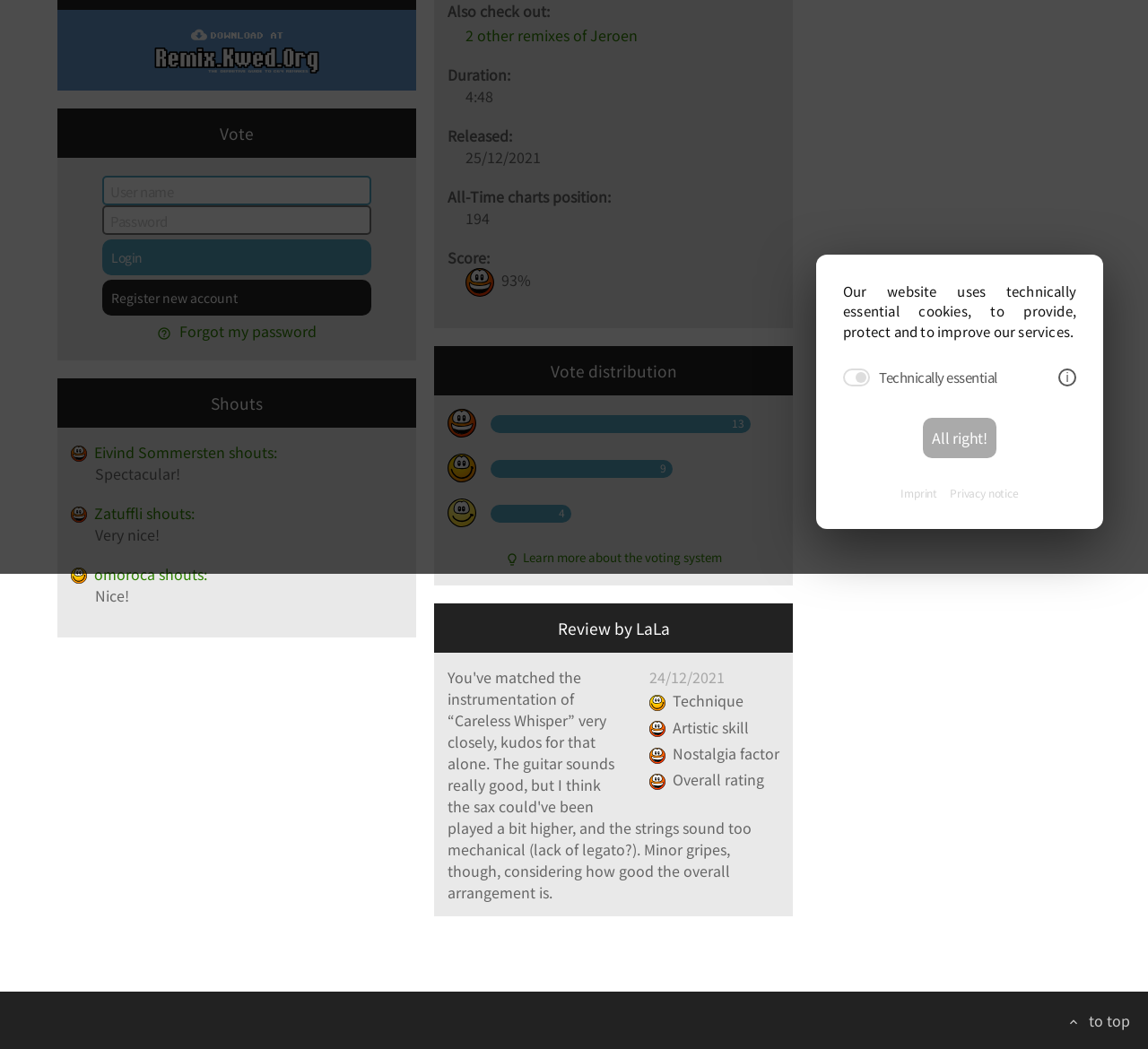Determine the bounding box coordinates for the UI element with the following description: "help_outline Forgot my password". The coordinates should be four float numbers between 0 and 1, represented as [left, top, right, bottom].

[0.137, 0.305, 0.276, 0.326]